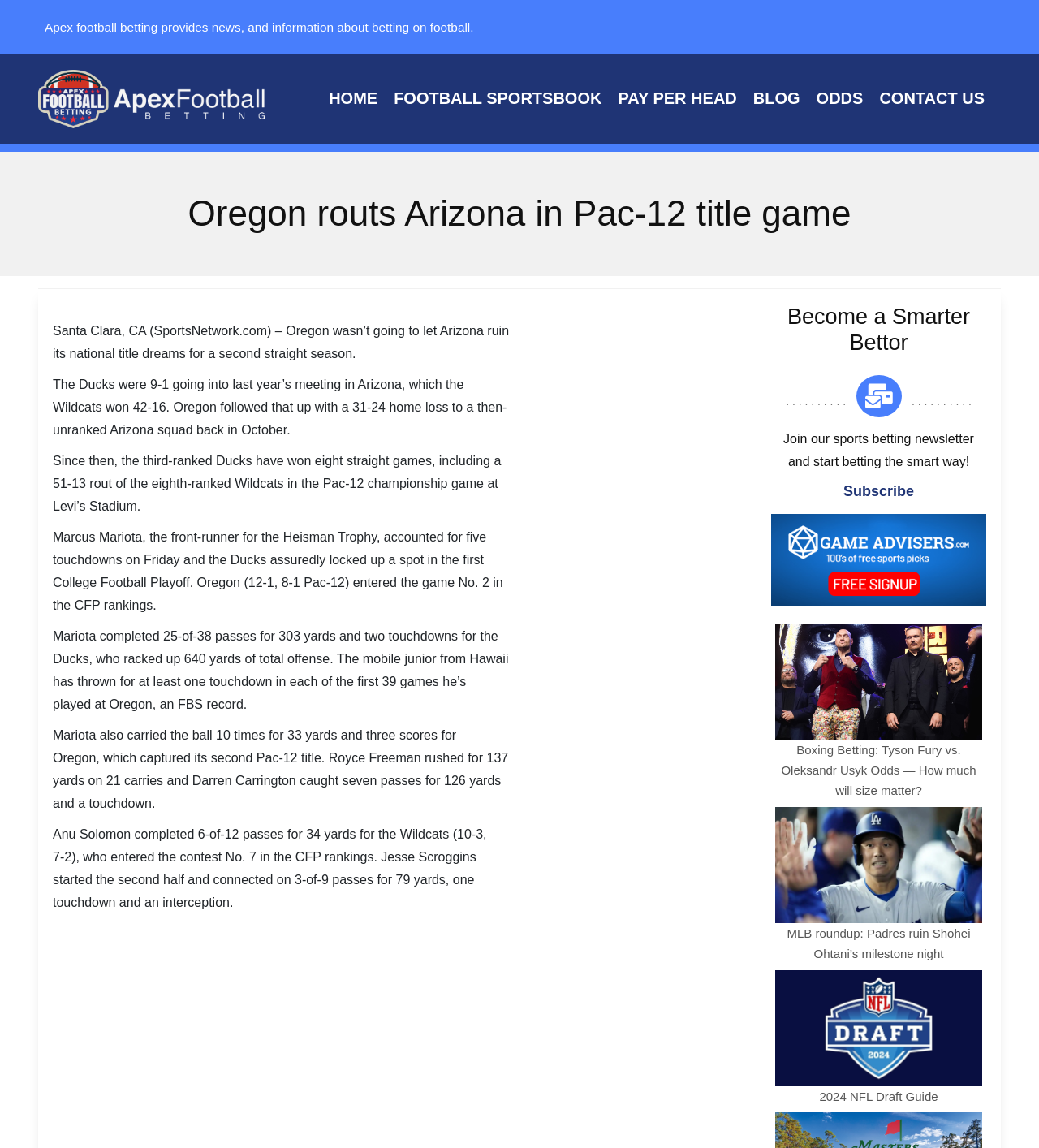Please determine the bounding box coordinates of the section I need to click to accomplish this instruction: "Go to HOME".

[0.317, 0.078, 0.363, 0.093]